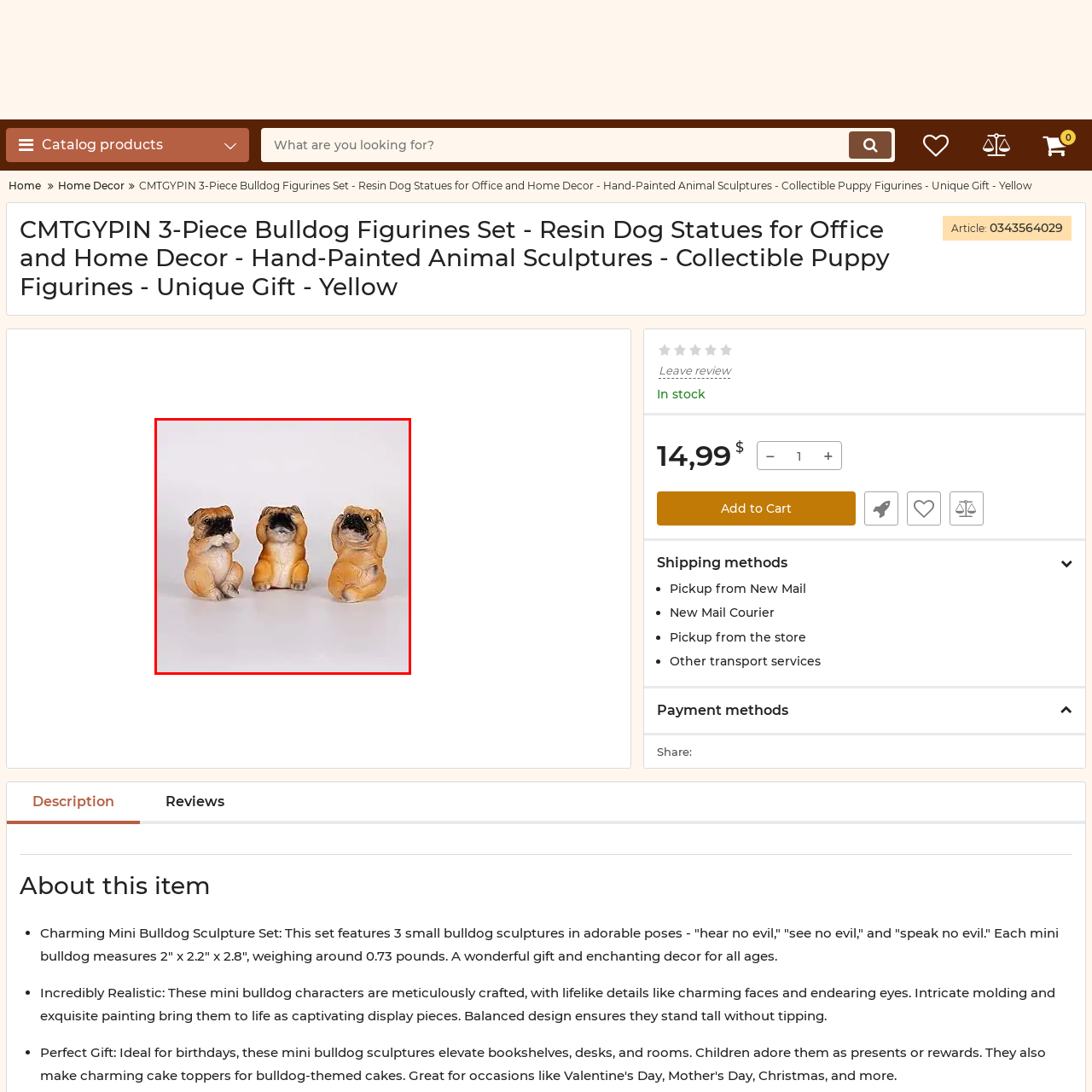Offer a detailed caption for the image that is surrounded by the red border.

The image features a charming set of three mini bulldog figurines, each uniquely posed to embody the classic "hear no evil," "see no evil," and "speak no evil" themes. These hand-painted resin dog sculptures showcase a delightful range of expressions and adorable details, with lifelike representations of the bulldog breed. Ideal for office or home decor, they serve as both collectible pieces and whimsical gifts. Each figurine measures approximately 2" x 2.2" x 2.8" and weighs around 0.73 pounds, making them a perfect addition to any display or a thoughtful present for dog lovers.